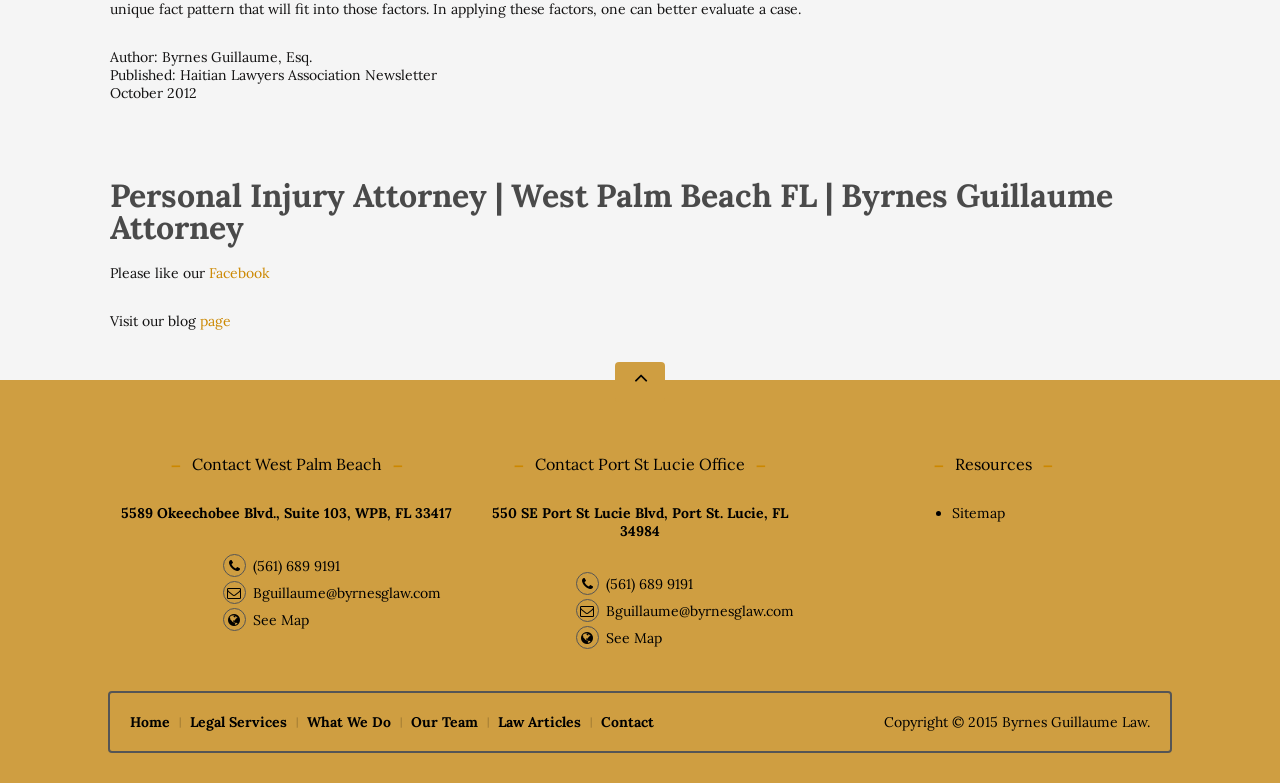Could you indicate the bounding box coordinates of the region to click in order to complete this instruction: "Go to the home page".

[0.102, 0.91, 0.133, 0.933]